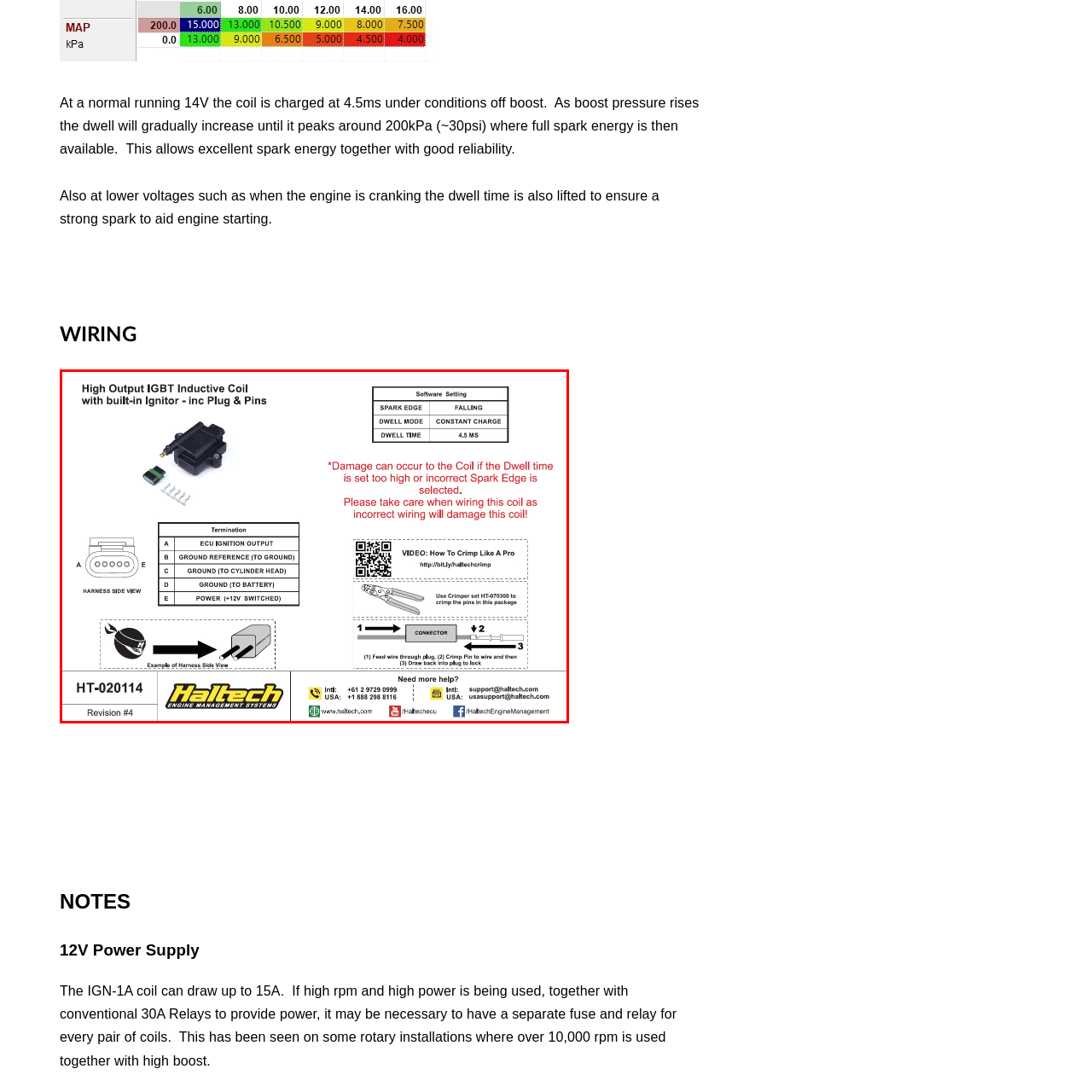Study the image inside the red outline, What is the purpose of the video link provided? 
Respond with a brief word or phrase.

Guiding users on crimping connectors